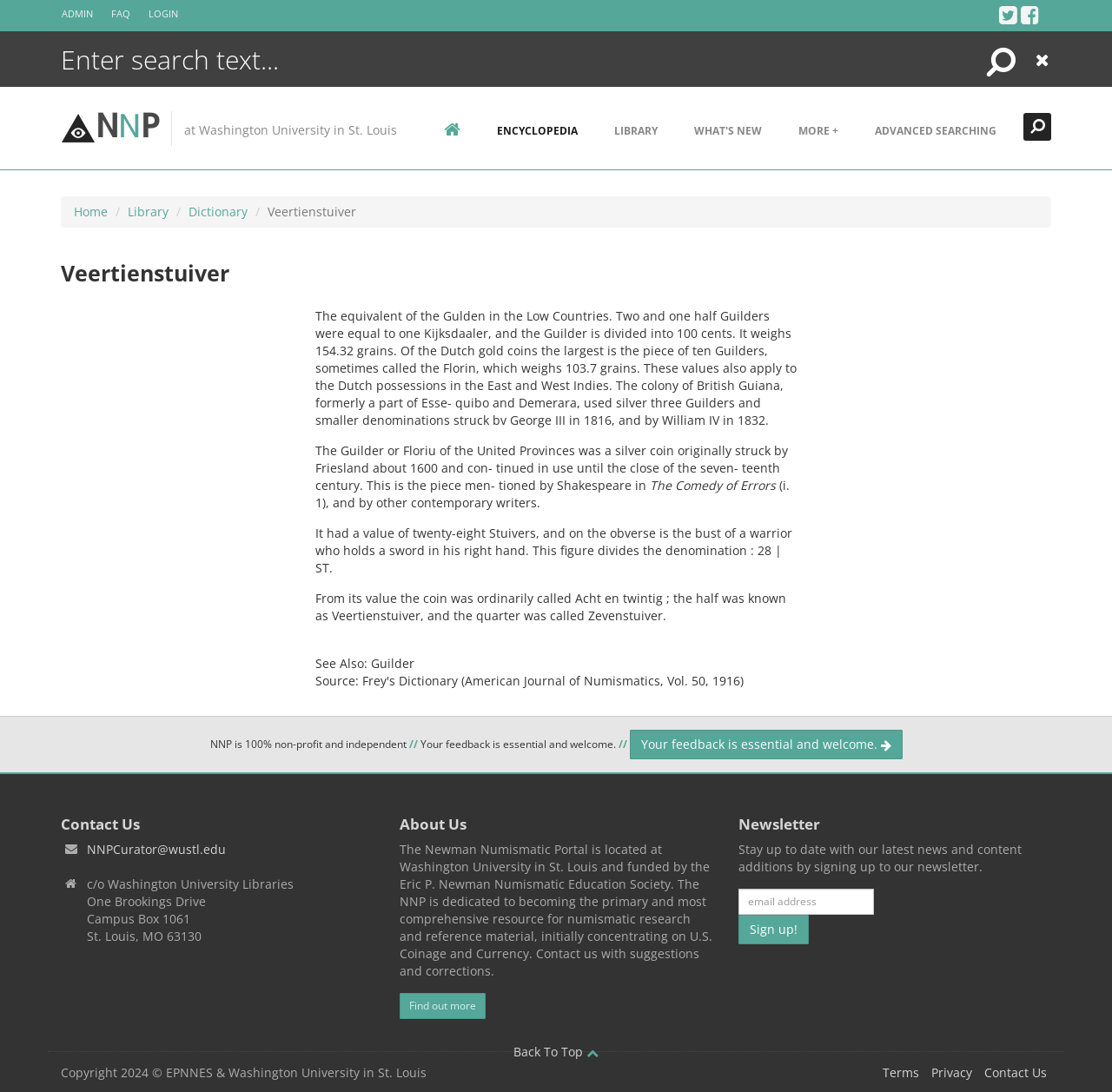Kindly respond to the following question with a single word or a brief phrase: 
What is the purpose of the NNP?

Numismatic research and reference